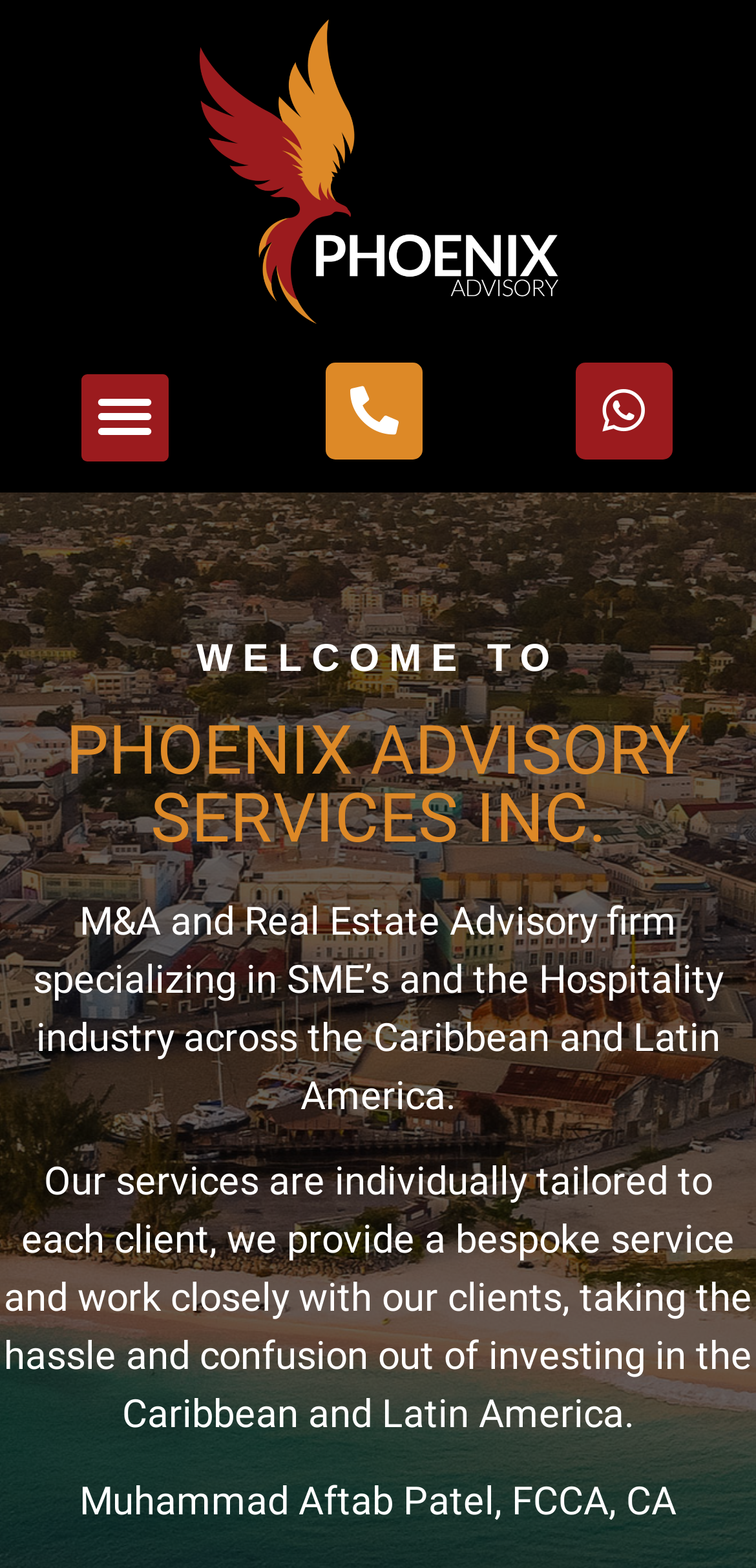Give a one-word or short phrase answer to this question: 
What type of firm is Phoenix Advisory Services Inc.?

M&A and Real Estate Advisory firm